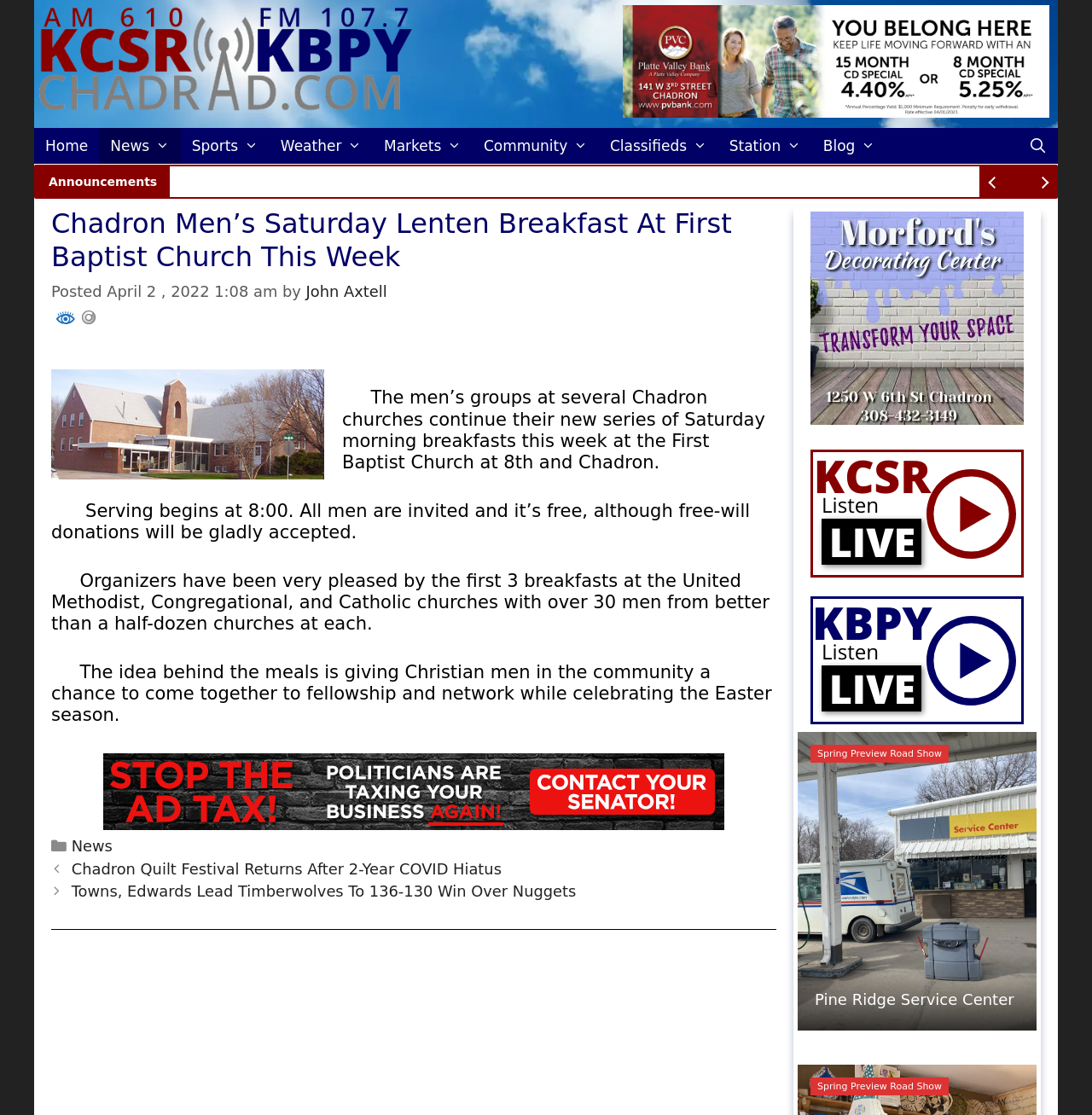Could you determine the bounding box coordinates of the clickable element to complete the instruction: "view larger picture"? Provide the coordinates as four float numbers between 0 and 1, i.e., [left, top, right, bottom].

None